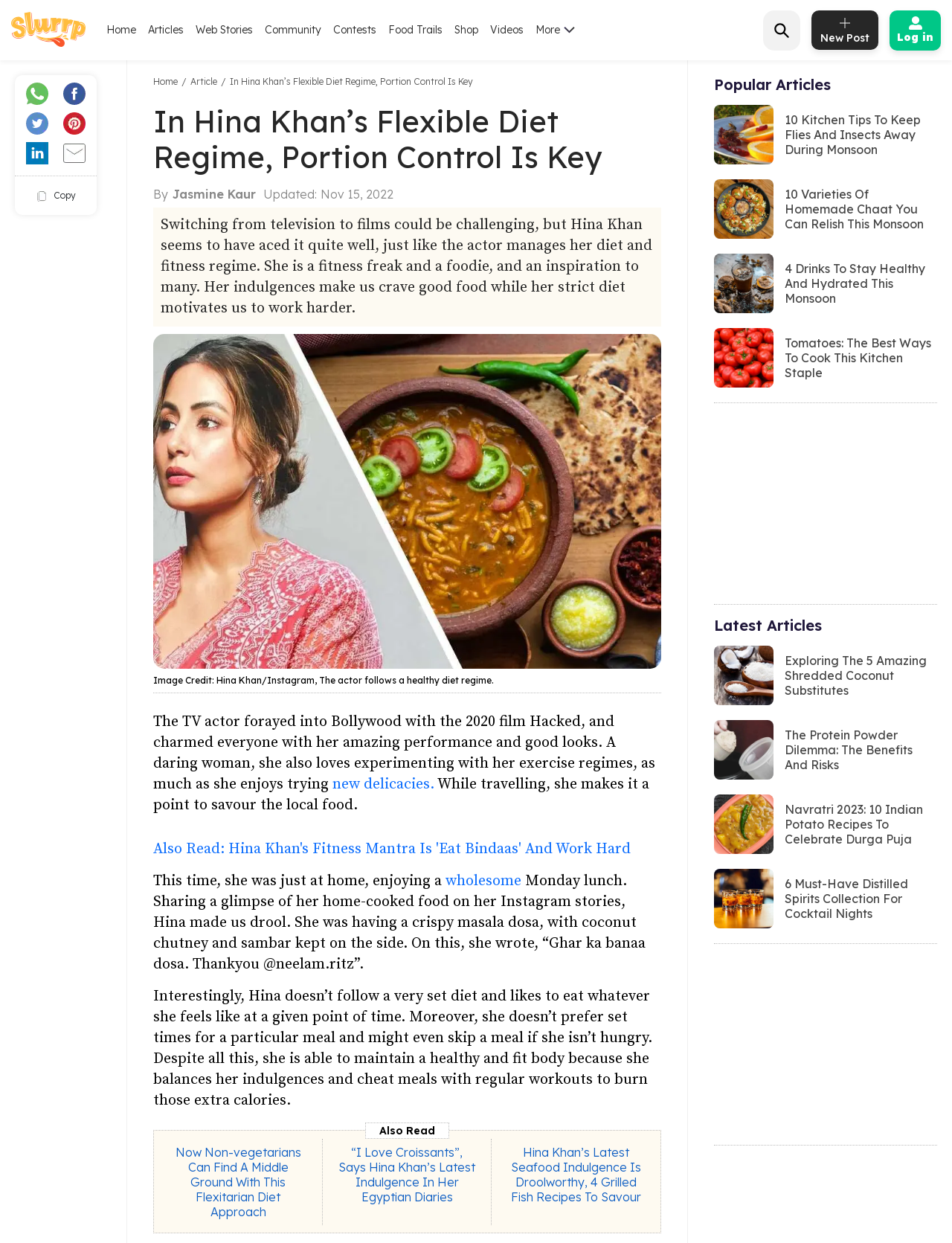Specify the bounding box coordinates of the element's area that should be clicked to execute the given instruction: "Click on the 'Log in' button". The coordinates should be four float numbers between 0 and 1, i.e., [left, top, right, bottom].

[0.934, 0.008, 0.988, 0.04]